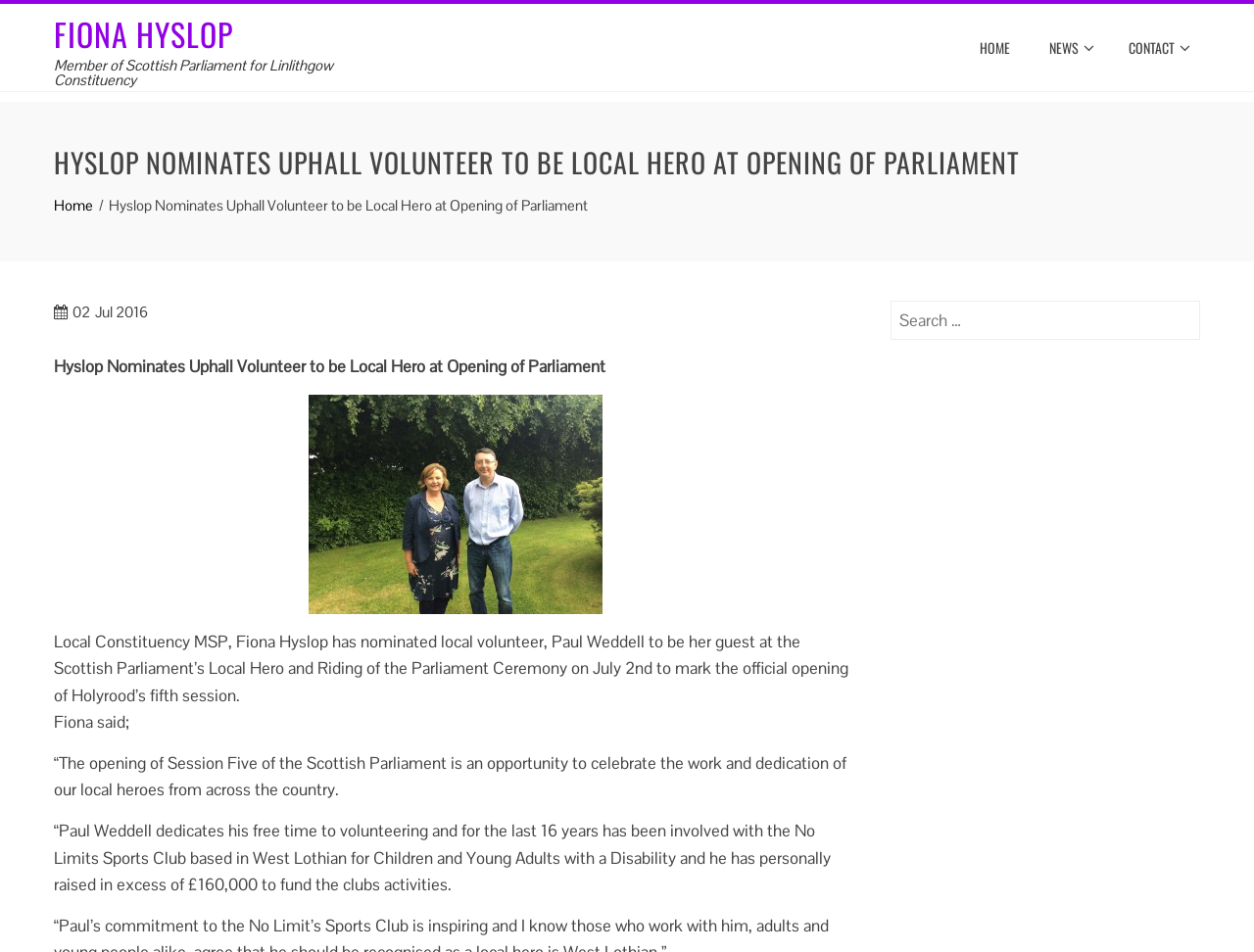Given the element description Fiona Hyslop, specify the bounding box coordinates of the corresponding UI element in the format (top-left x, top-left y, bottom-right x, bottom-right y). All values must be between 0 and 1.

[0.043, 0.011, 0.186, 0.06]